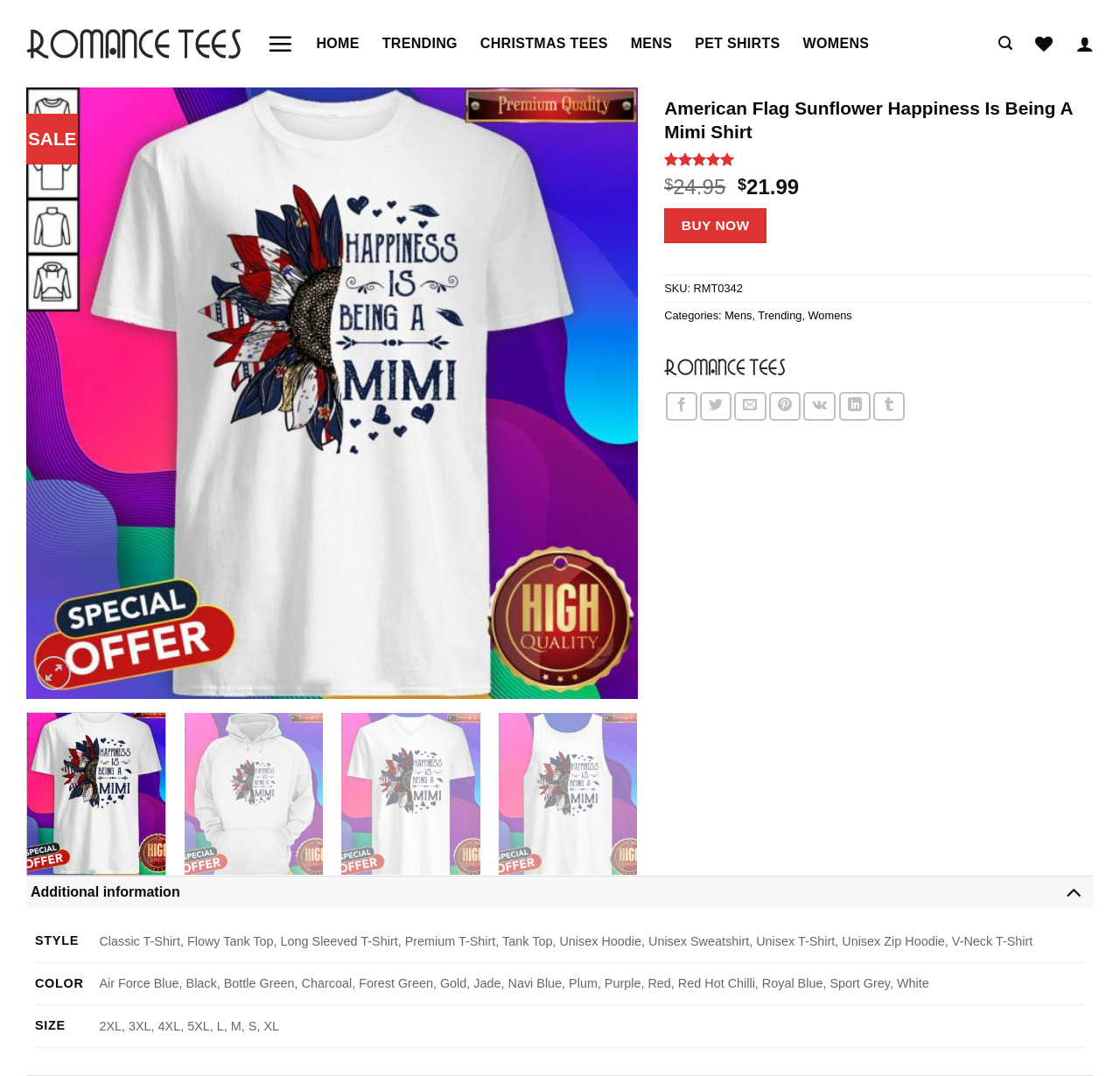Please find the bounding box coordinates of the element that needs to be clicked to perform the following instruction: "Call Skip Hire Berkshire". The bounding box coordinates should be four float numbers between 0 and 1, represented as [left, top, right, bottom].

None